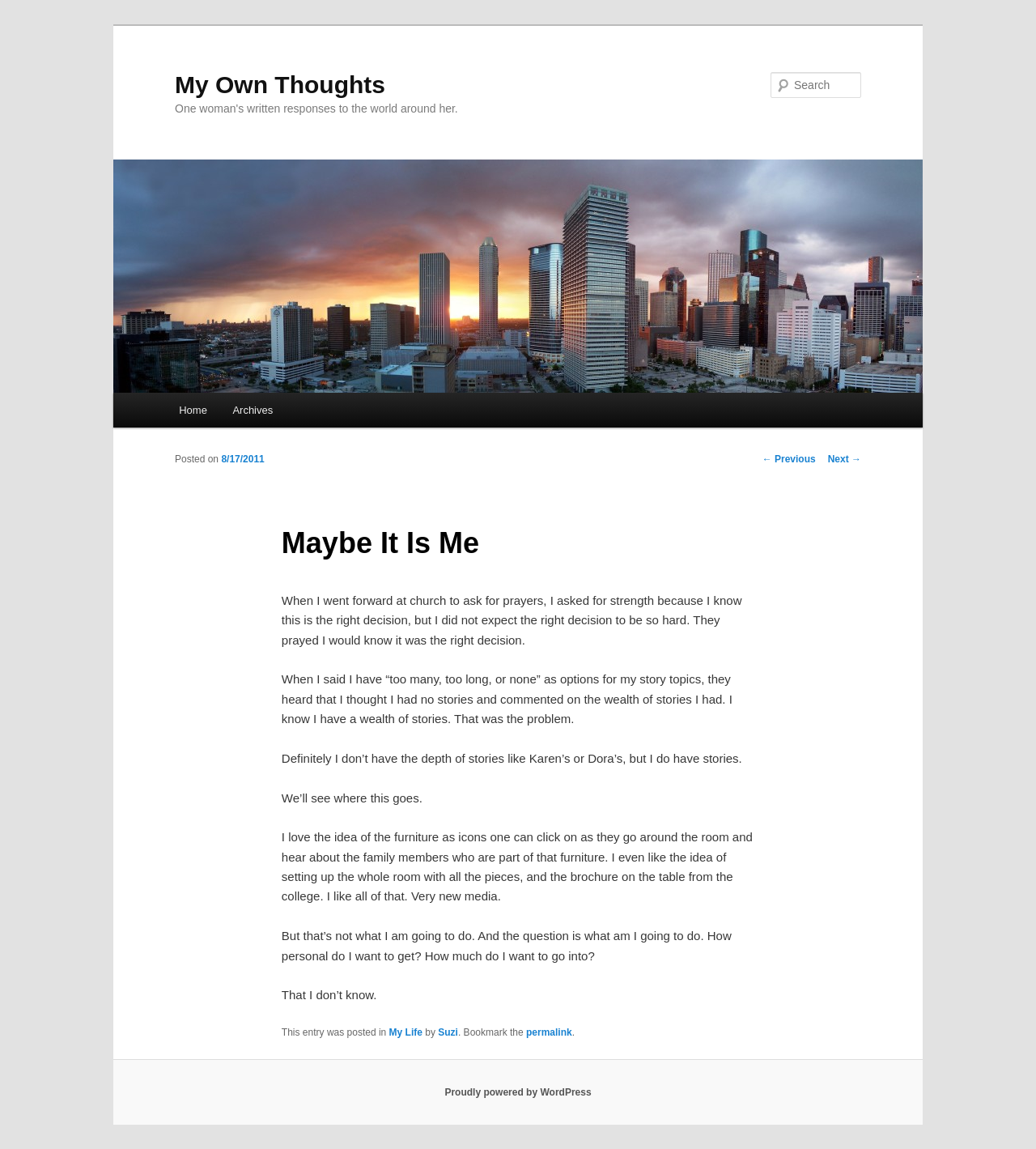Identify the bounding box coordinates of the clickable section necessary to follow the following instruction: "Read the previous post". The coordinates should be presented as four float numbers from 0 to 1, i.e., [left, top, right, bottom].

[0.736, 0.395, 0.787, 0.404]